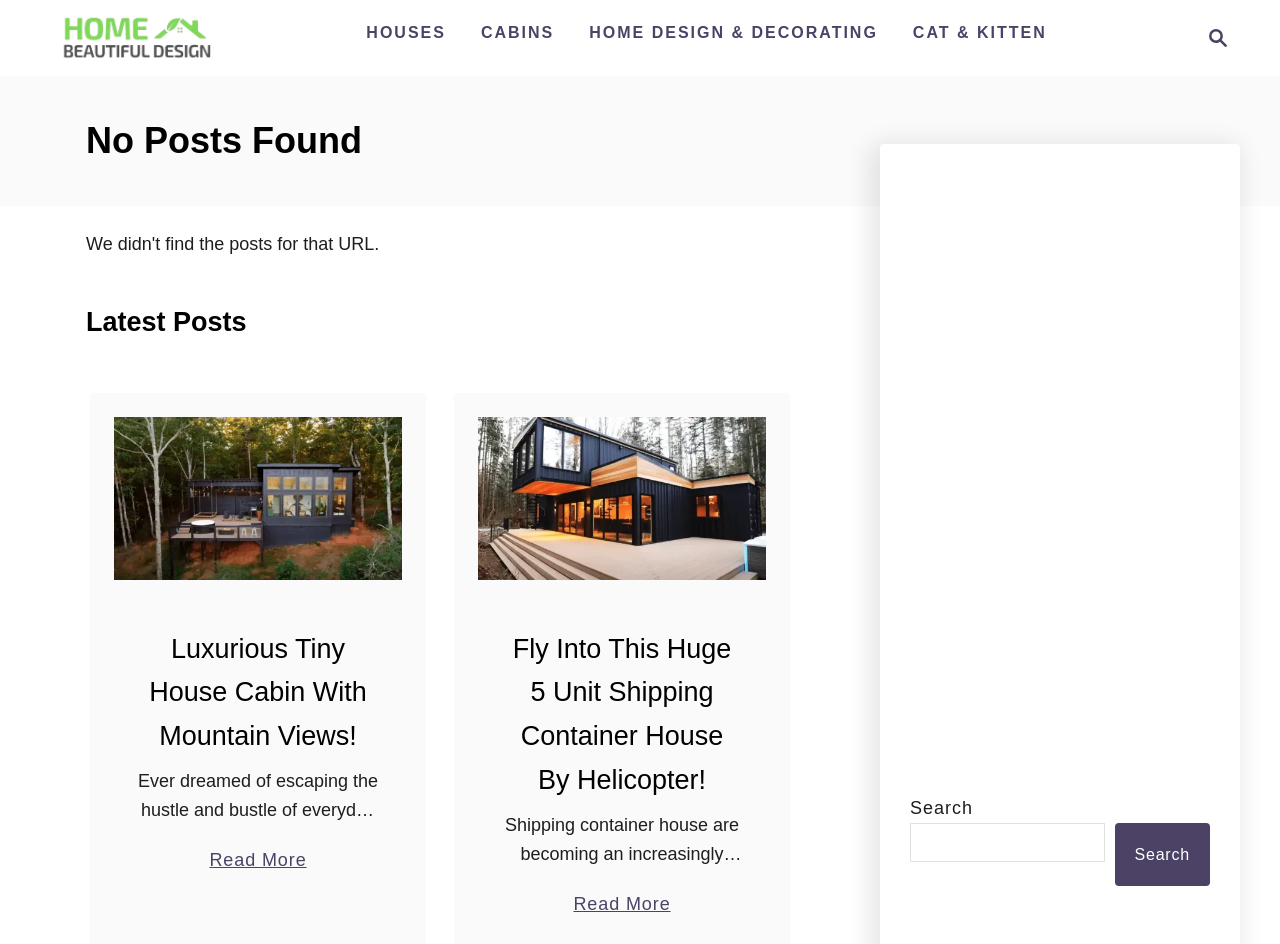Can you identify the bounding box coordinates of the clickable region needed to carry out this instruction: 'Click on Fly Into This Huge 5 Unit Shipping Container House By Helicopter!'? The coordinates should be four float numbers within the range of 0 to 1, stated as [left, top, right, bottom].

[0.401, 0.671, 0.571, 0.842]